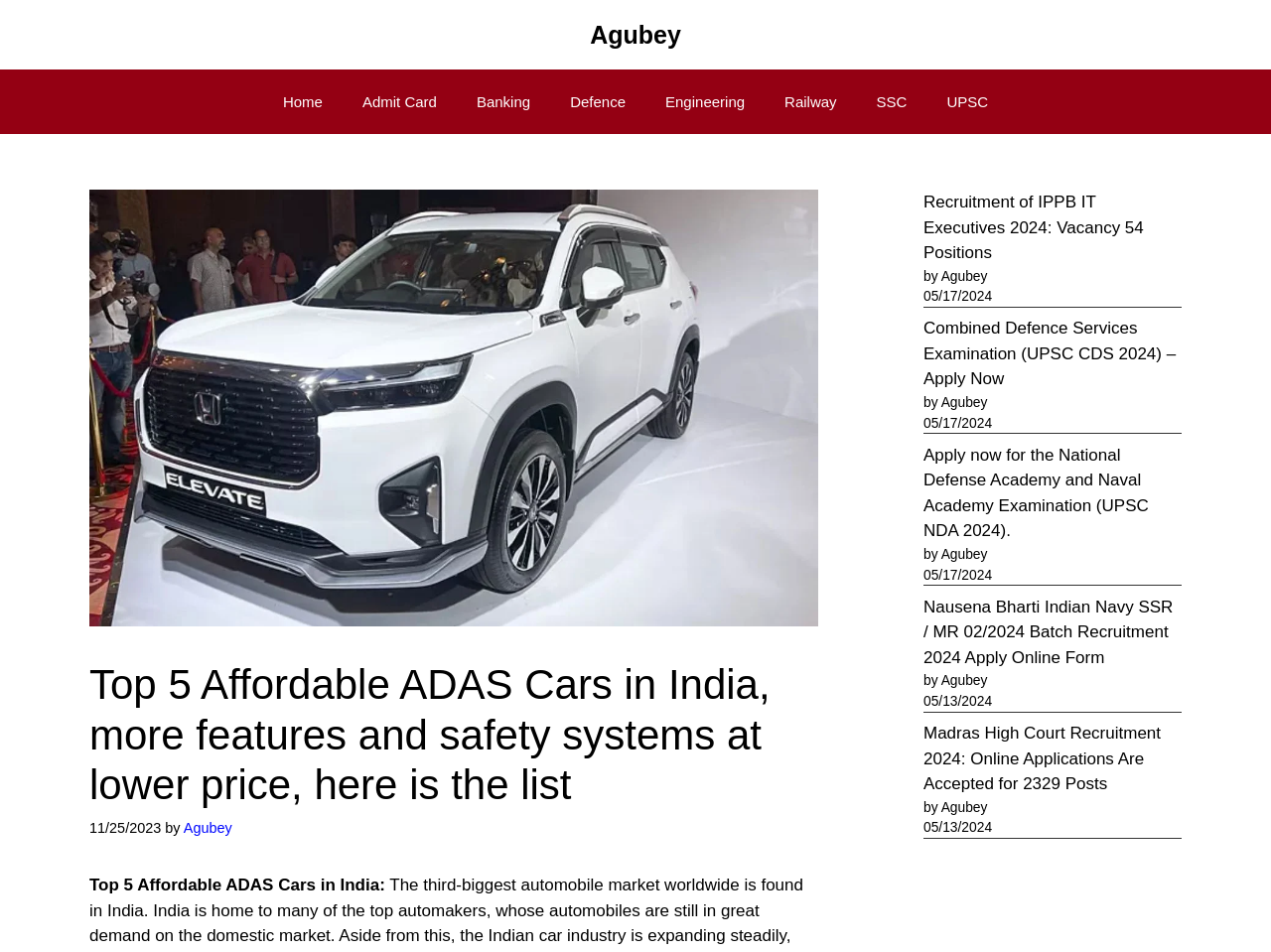How many links are there in the navigation section?
Please answer the question with a detailed and comprehensive explanation.

The navigation section contains links 'Home', 'Admit Card', 'Banking', 'Defence', 'Engineering', 'Railway', and 'SSC', totaling 7 links.